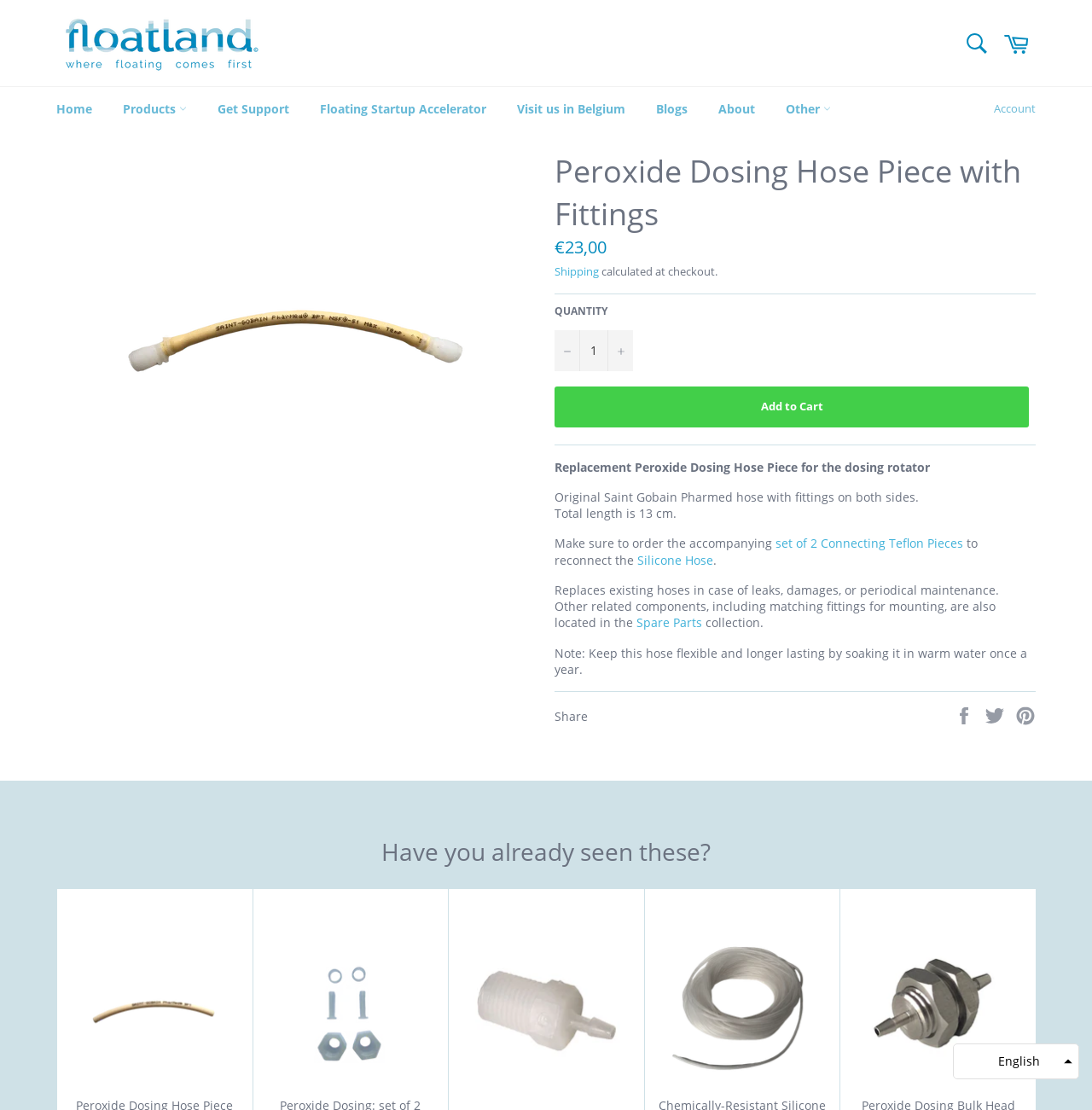Identify the bounding box coordinates of the region that should be clicked to execute the following instruction: "Search for products".

[0.877, 0.021, 0.912, 0.056]